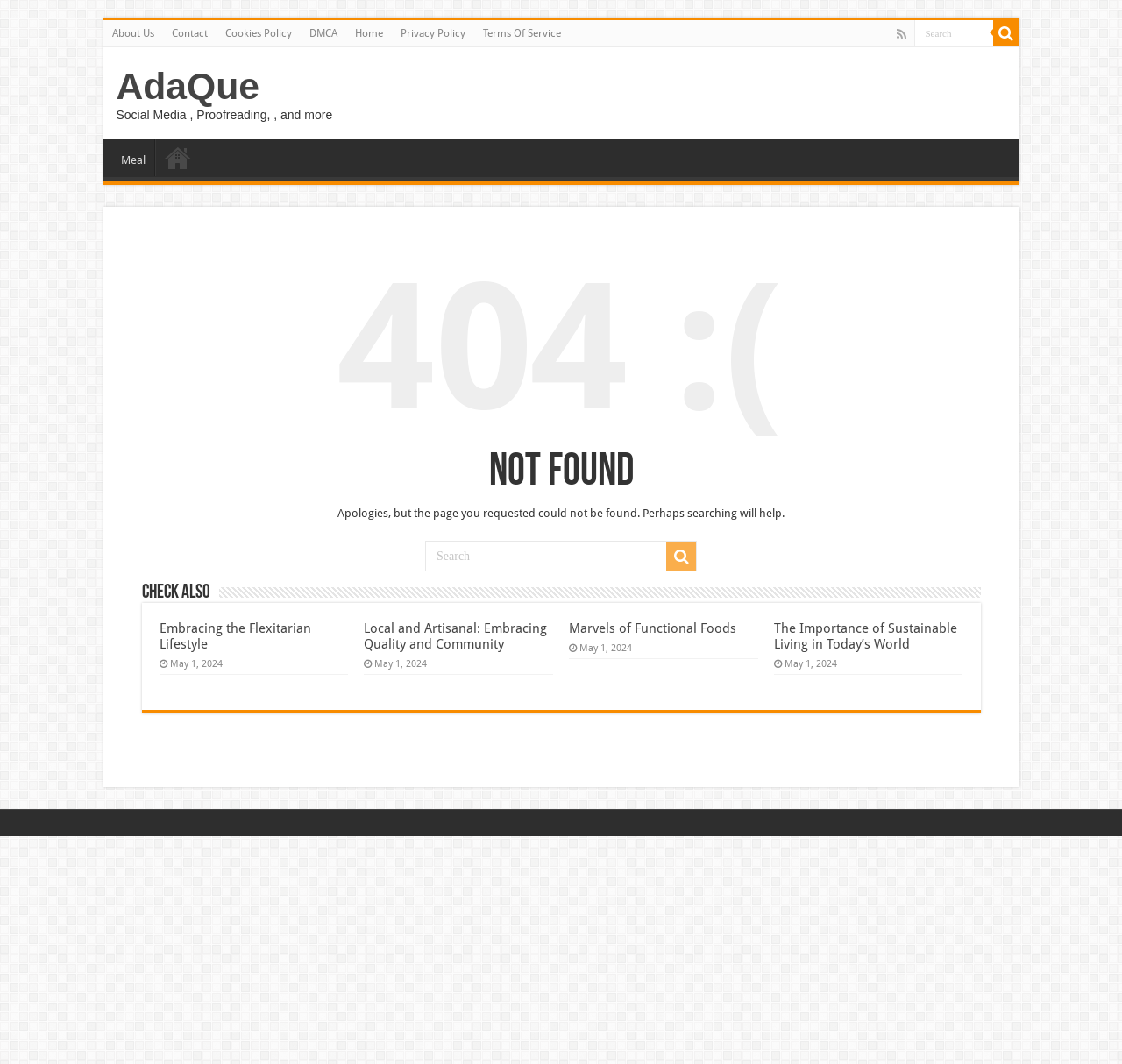Identify the bounding box coordinates for the element you need to click to achieve the following task: "Click on the search button". The coordinates must be four float values ranging from 0 to 1, formatted as [left, top, right, bottom].

[0.885, 0.019, 0.908, 0.044]